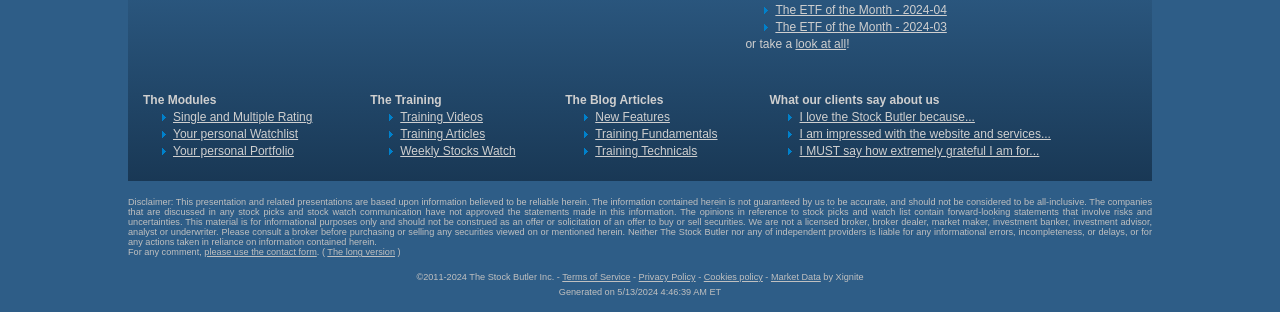Ascertain the bounding box coordinates for the UI element detailed here: "please use the contact form". The coordinates should be provided as [left, top, right, bottom] with each value being a float between 0 and 1.

[0.16, 0.792, 0.248, 0.824]